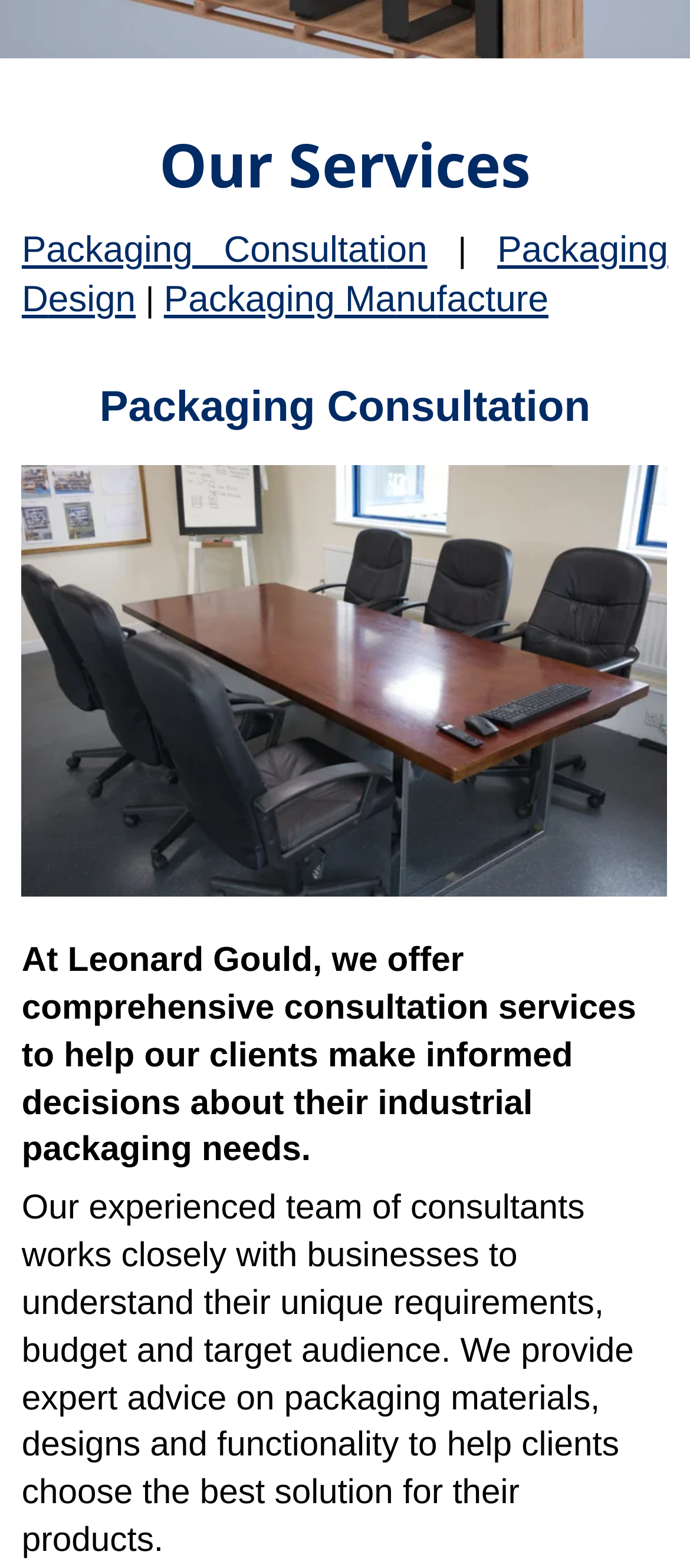Identify the bounding box coordinates for the UI element described as: "on".

[0.46, 0.054, 0.508, 0.075]